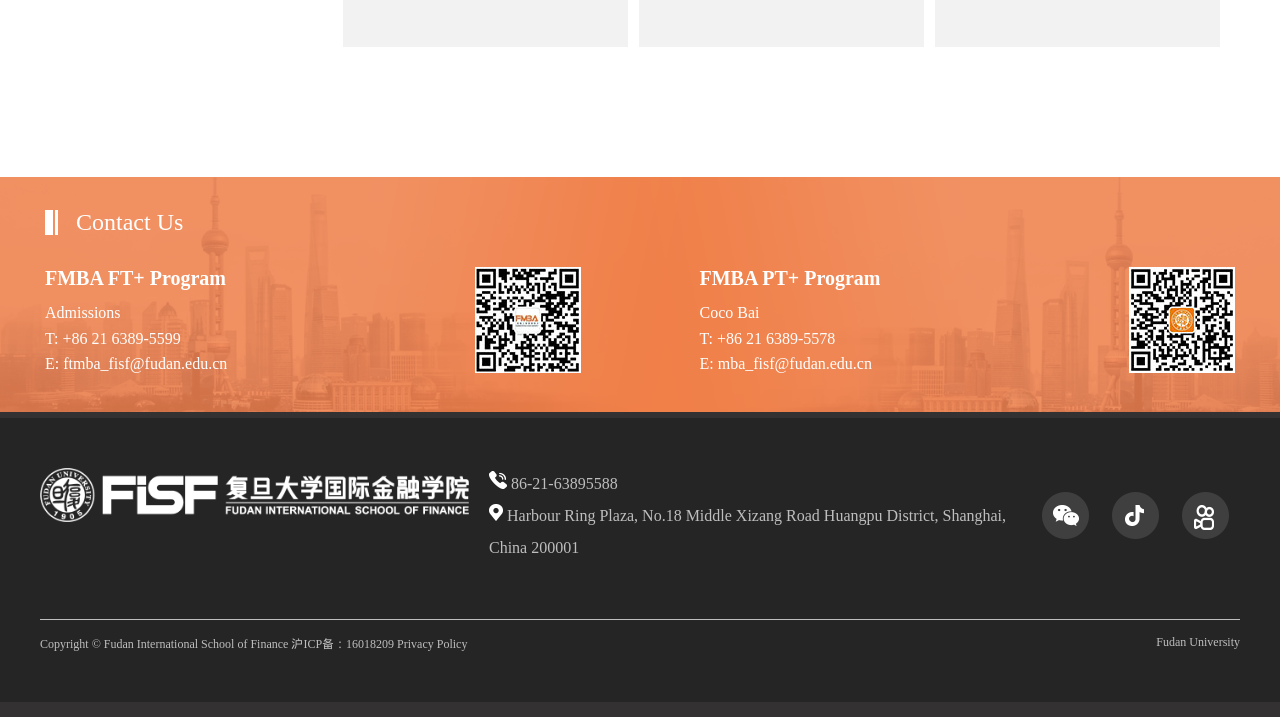Please give a succinct answer to the question in one word or phrase:
What is the location of Harbour Ring Plaza?

Shanghai, China